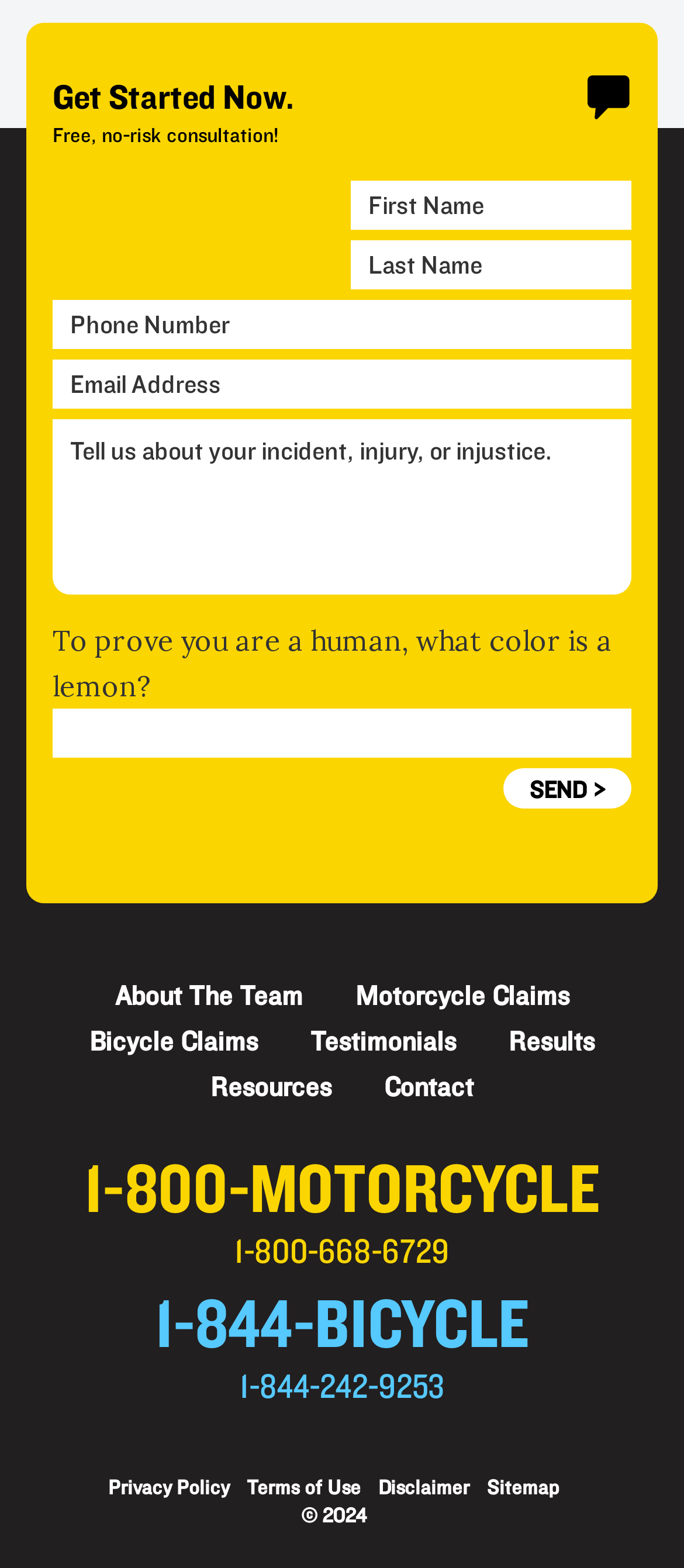Find the bounding box coordinates of the area that needs to be clicked in order to achieve the following instruction: "Get information about motorcycle claims". The coordinates should be specified as four float numbers between 0 and 1, i.e., [left, top, right, bottom].

[0.519, 0.627, 0.832, 0.645]